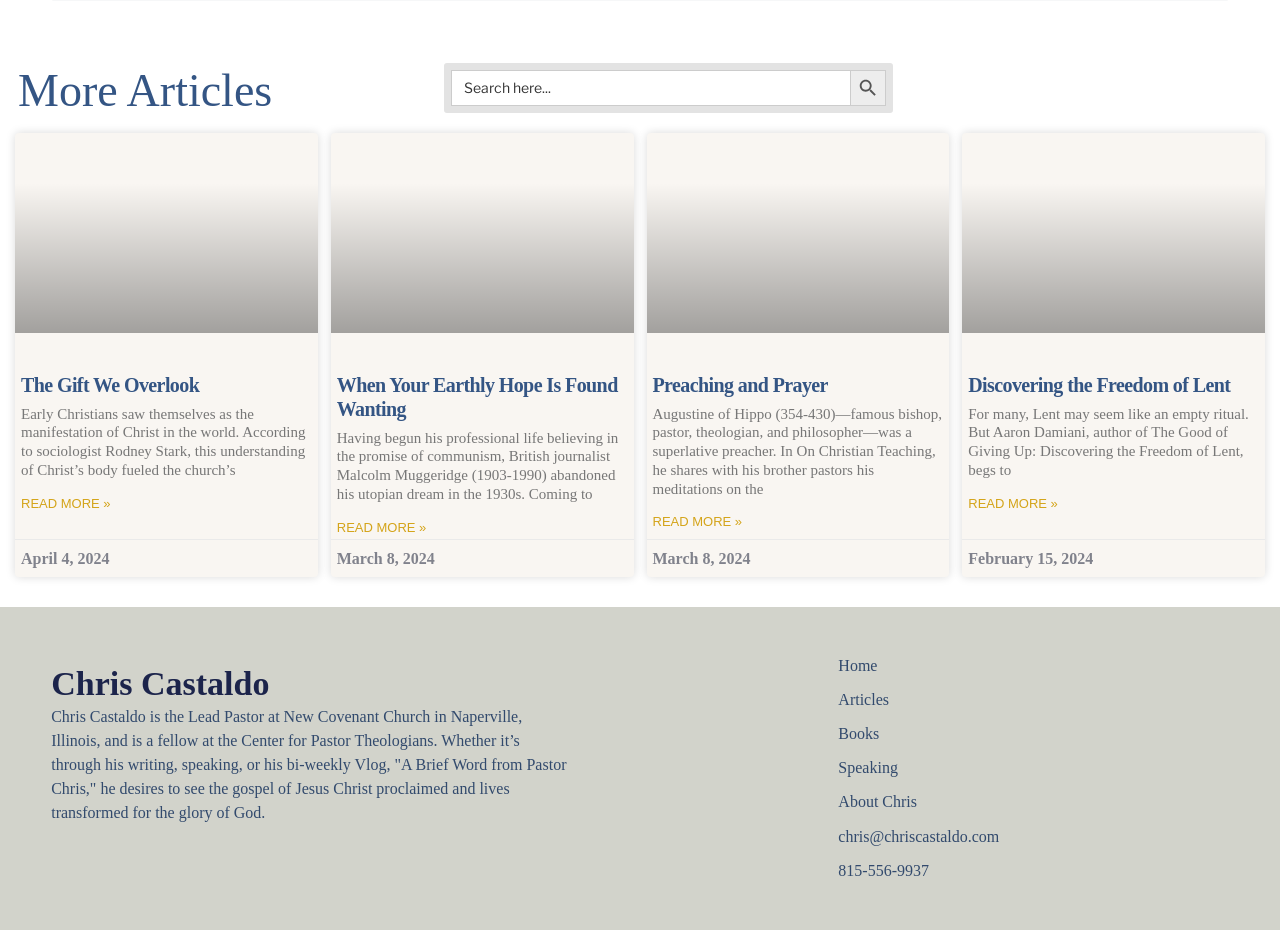Who is the author of the articles?
Kindly offer a comprehensive and detailed response to the question.

I found the author's name by looking at the text 'Chris Castaldo' which is displayed prominently at the bottom of the page, along with a brief description of who he is and what he does.